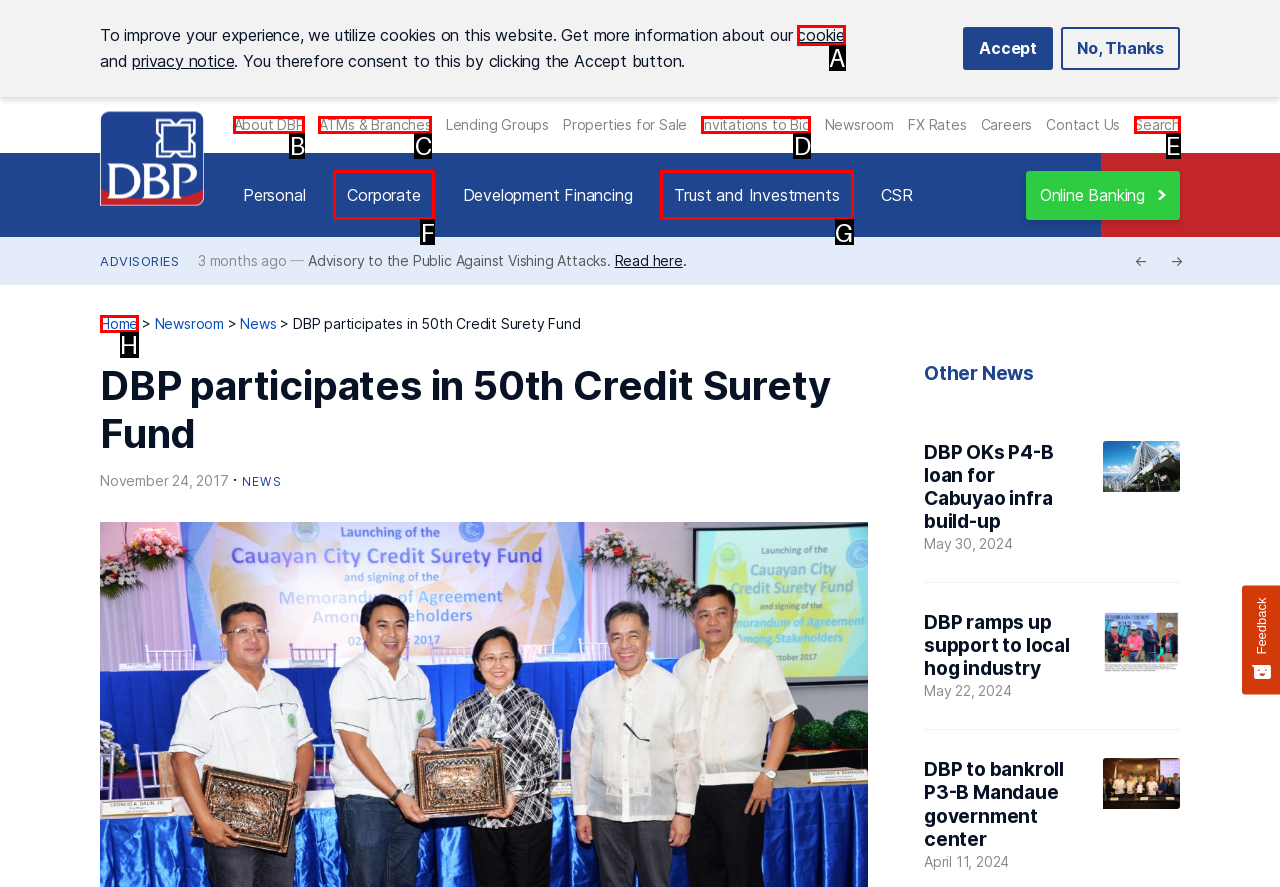Indicate which lettered UI element to click to fulfill the following task: Search
Provide the letter of the correct option.

E